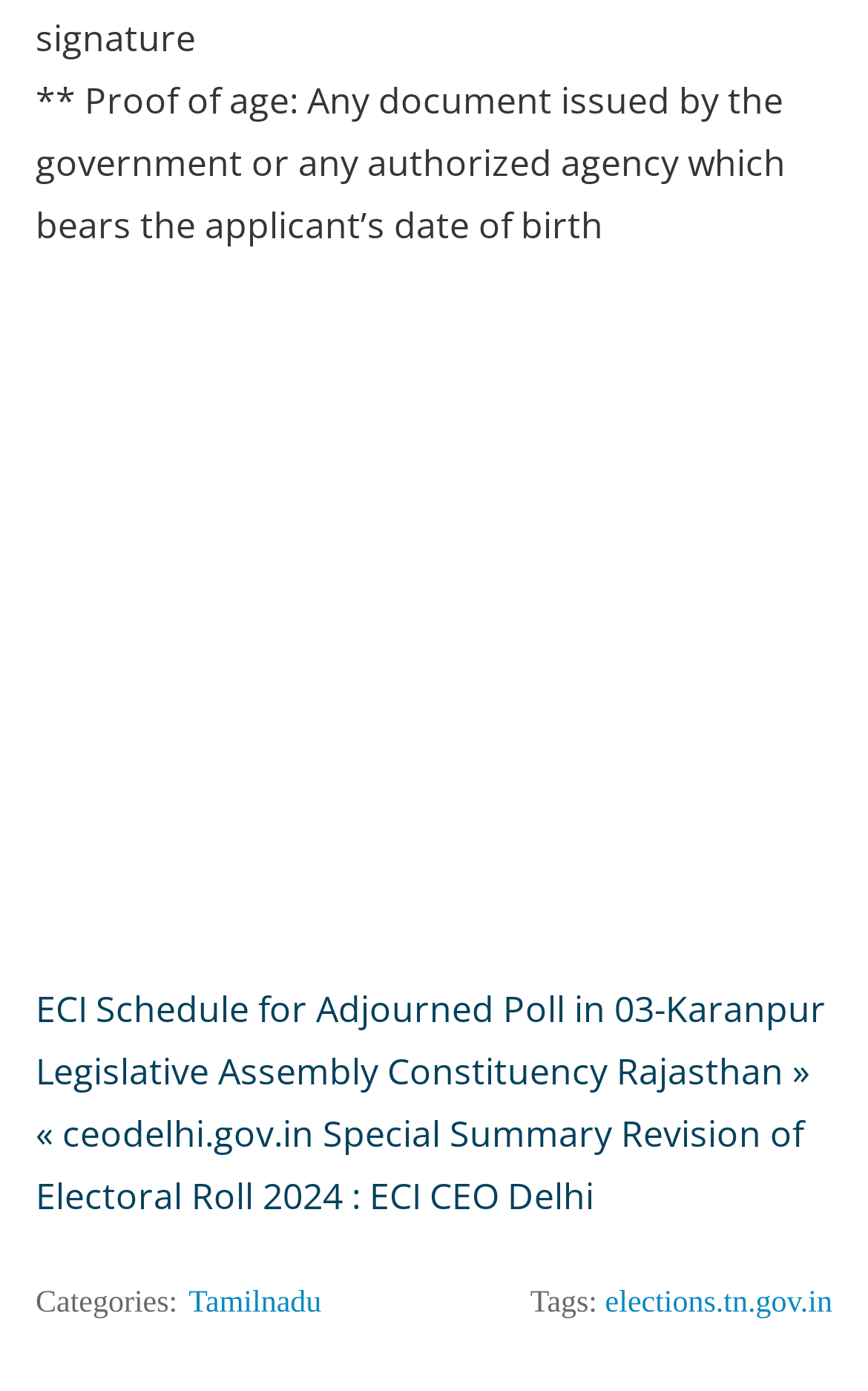What is the tag mentioned on the webpage?
Answer the question with a thorough and detailed explanation.

The webpage has a 'Tags:' label, but it does not specify any particular tag. There is no text or link provided after the 'Tags:' label.